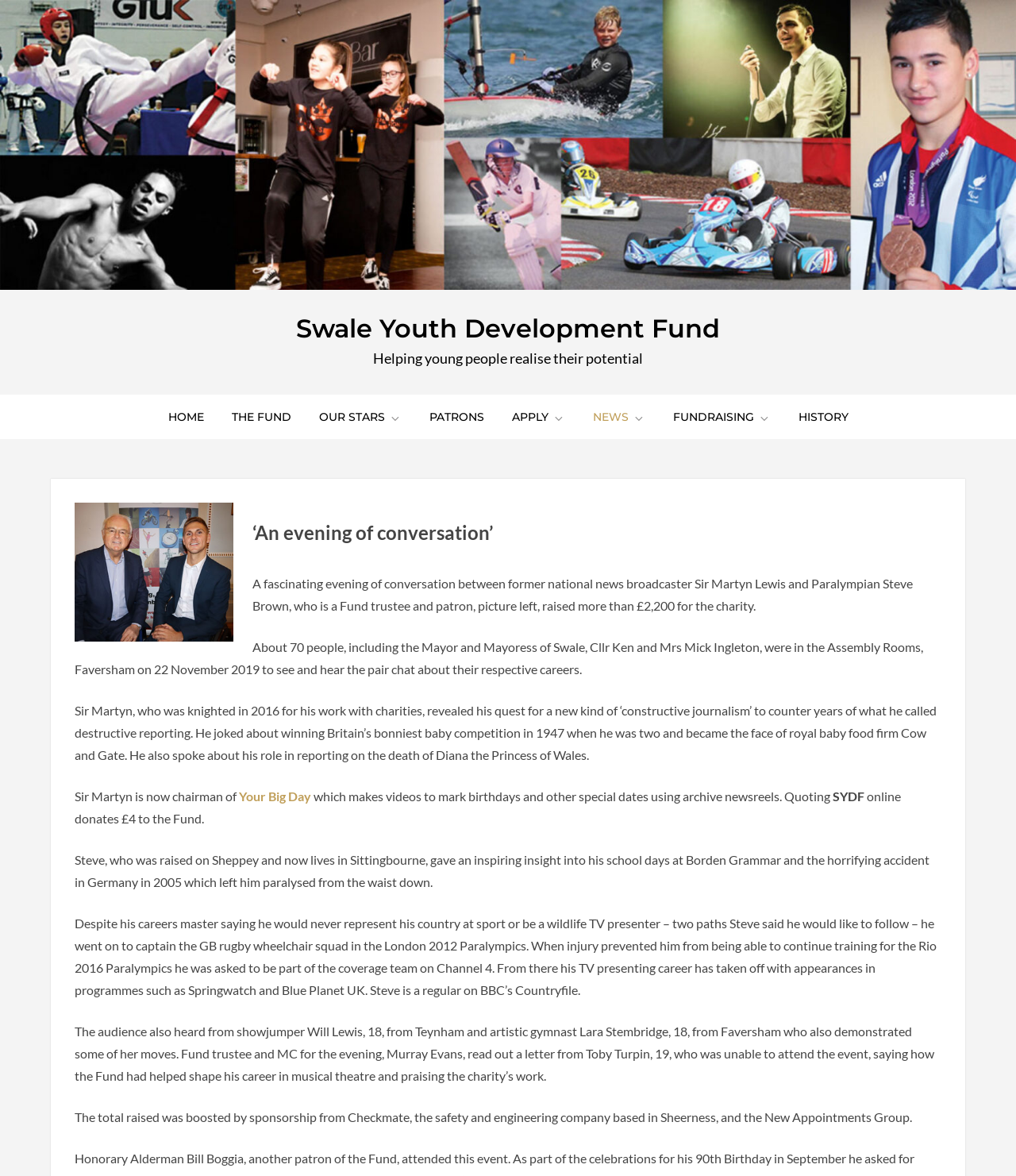What is the name of the company that sponsored the event?
Answer the question with a single word or phrase by looking at the picture.

Checkmate